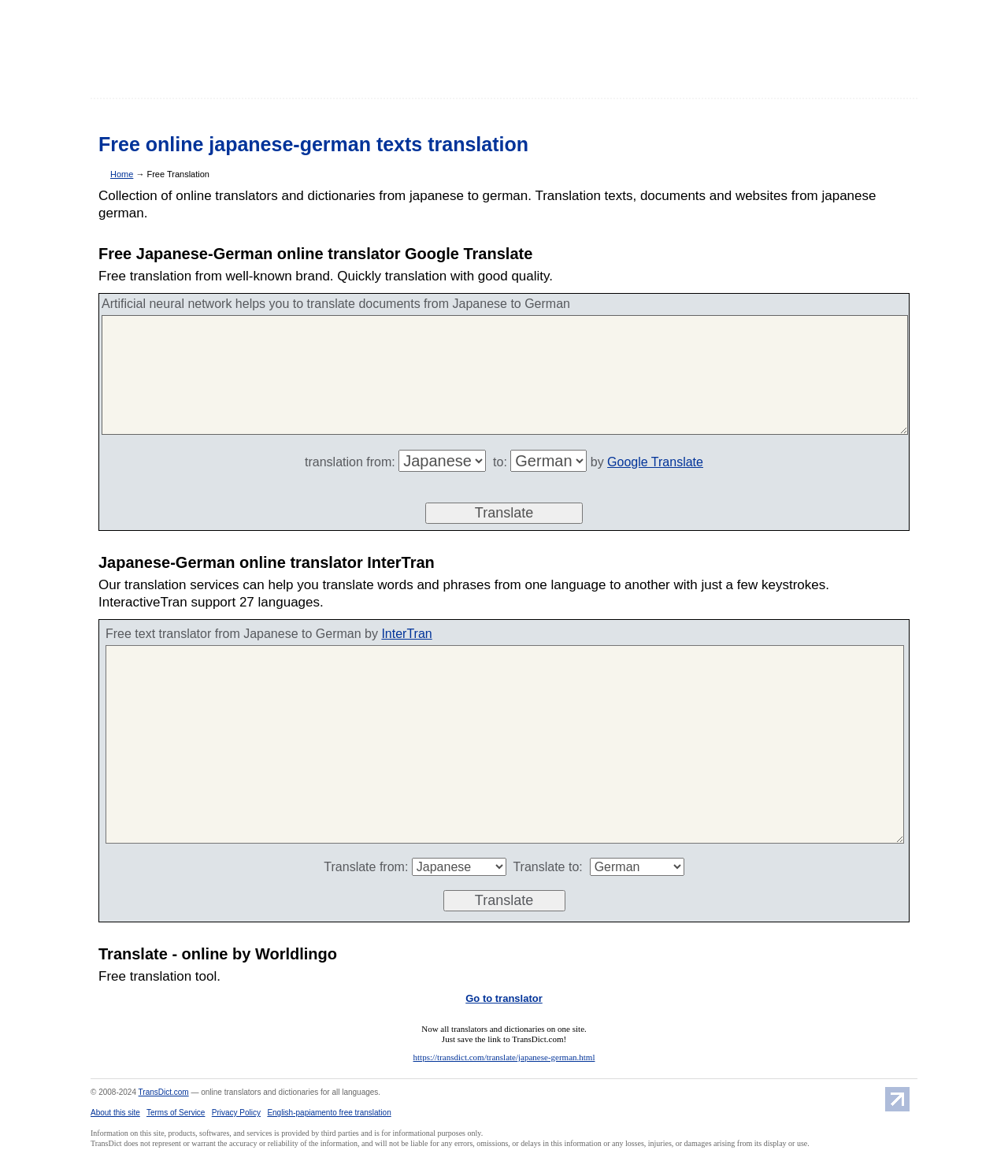Using the format (top-left x, top-left y, bottom-right x, bottom-right y), and given the element description, identify the bounding box coordinates within the screenshot: TransDict.com

[0.137, 0.925, 0.187, 0.932]